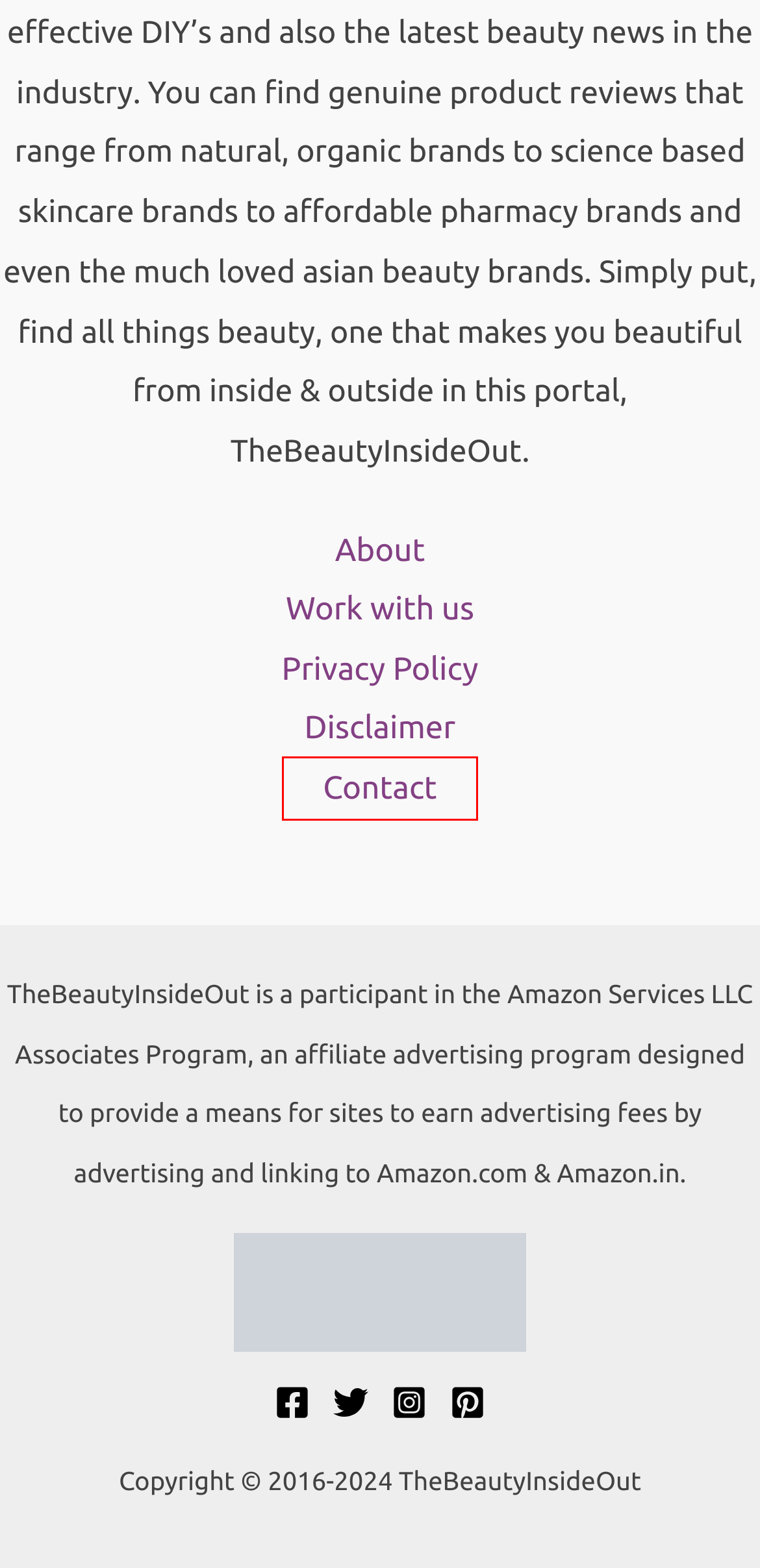You are provided with a screenshot of a webpage that has a red bounding box highlighting a UI element. Choose the most accurate webpage description that matches the new webpage after clicking the highlighted element. Here are your choices:
A. Best Affordable Makeup Products For Beginners in India
B. Contact
C. About
D. 10 Best Innisfree Products Review: For Oily, Dry, Combination Skin
E. WE ARE HIRING!
F. Disclaimer
G. The Derma Co Review: 6 Best & Worst Products of 2024
H. Revlon PhotoReady Insta Filter Foundation Review

B